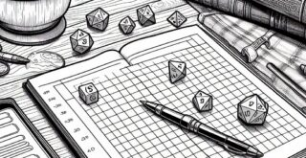Convey a detailed narrative of what is depicted in the image.

The image portrays a detailed scene centered around tabletop gaming, notably reminiscent of the popular role-playing game, Dungeons and Dragons. In the foreground, a grid-patterned notebook lies open, likely used for character tracking or campaign planning. Surrounding the notebook are several multi-sided dice, crucial for gameplay mechanics, which add a dynamic visual element to the scene. A sleek pen rests atop the notebook, emphasizing the preparation involved in a gaming session.

In the background, a wooden table complements the setting, dotted with additional gaming accessories that hint at a thoughtful arrangement for an immersive experience. The overall monochromatic design captures the essence of strategy and creativity inherent in role-playing games, inviting viewers to imagine the stories and adventures that unfold through such gatherings. This image embodies the interactive and collaborative nature of gaming, showcasing the tools that facilitate rich narratives and character development in worlds of imagination.